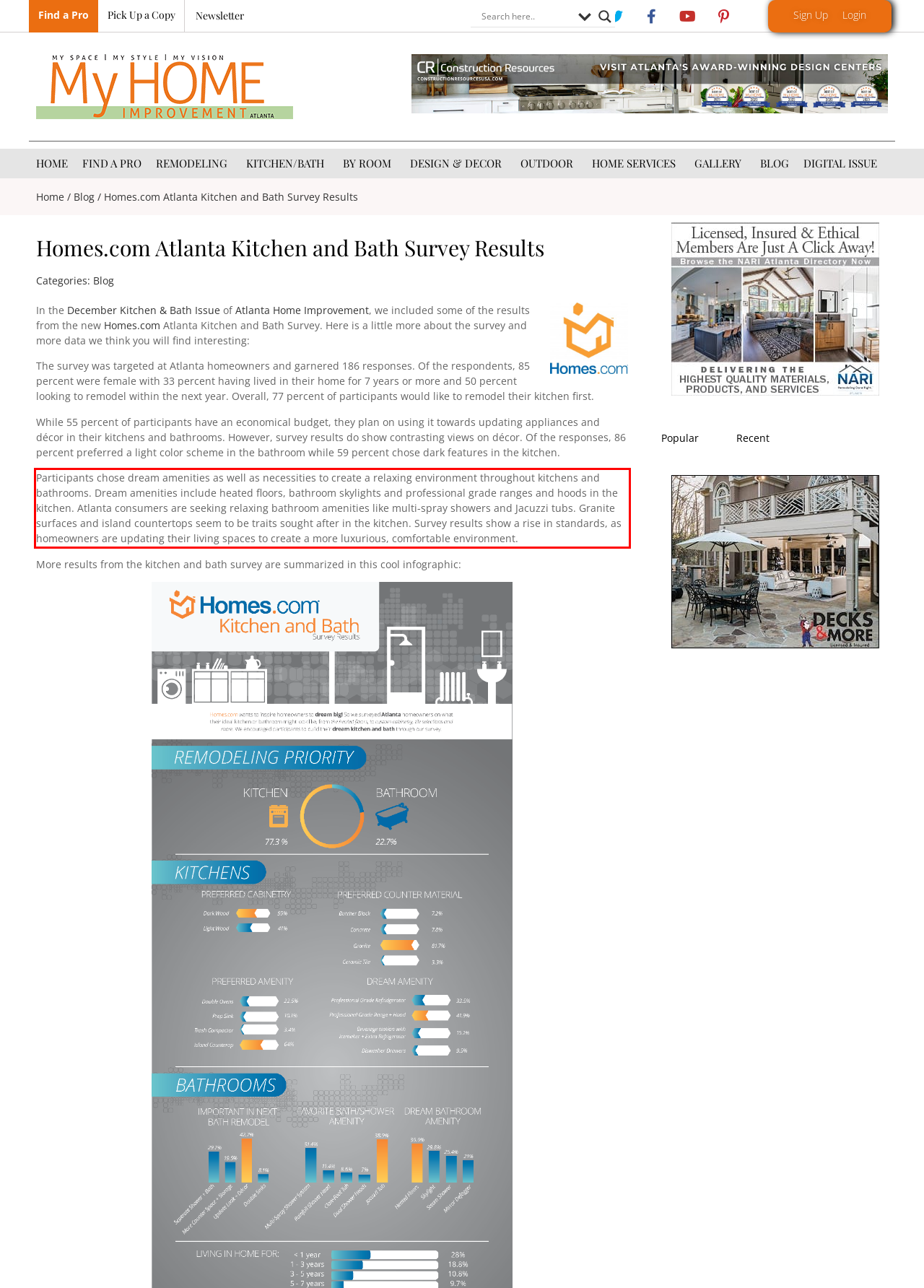Given a webpage screenshot, identify the text inside the red bounding box using OCR and extract it.

Participants chose dream amenities as well as necessities to create a relaxing environment throughout kitchens and bathrooms. Dream amenities include heated floors, bathroom skylights and professional grade ranges and hoods in the kitchen. Atlanta consumers are seeking relaxing bathroom amenities like multi-spray showers and Jacuzzi tubs. Granite surfaces and island countertops seem to be traits sought after in the kitchen. Survey results show a rise in standards, as homeowners are updating their living spaces to create a more luxurious, comfortable environment.